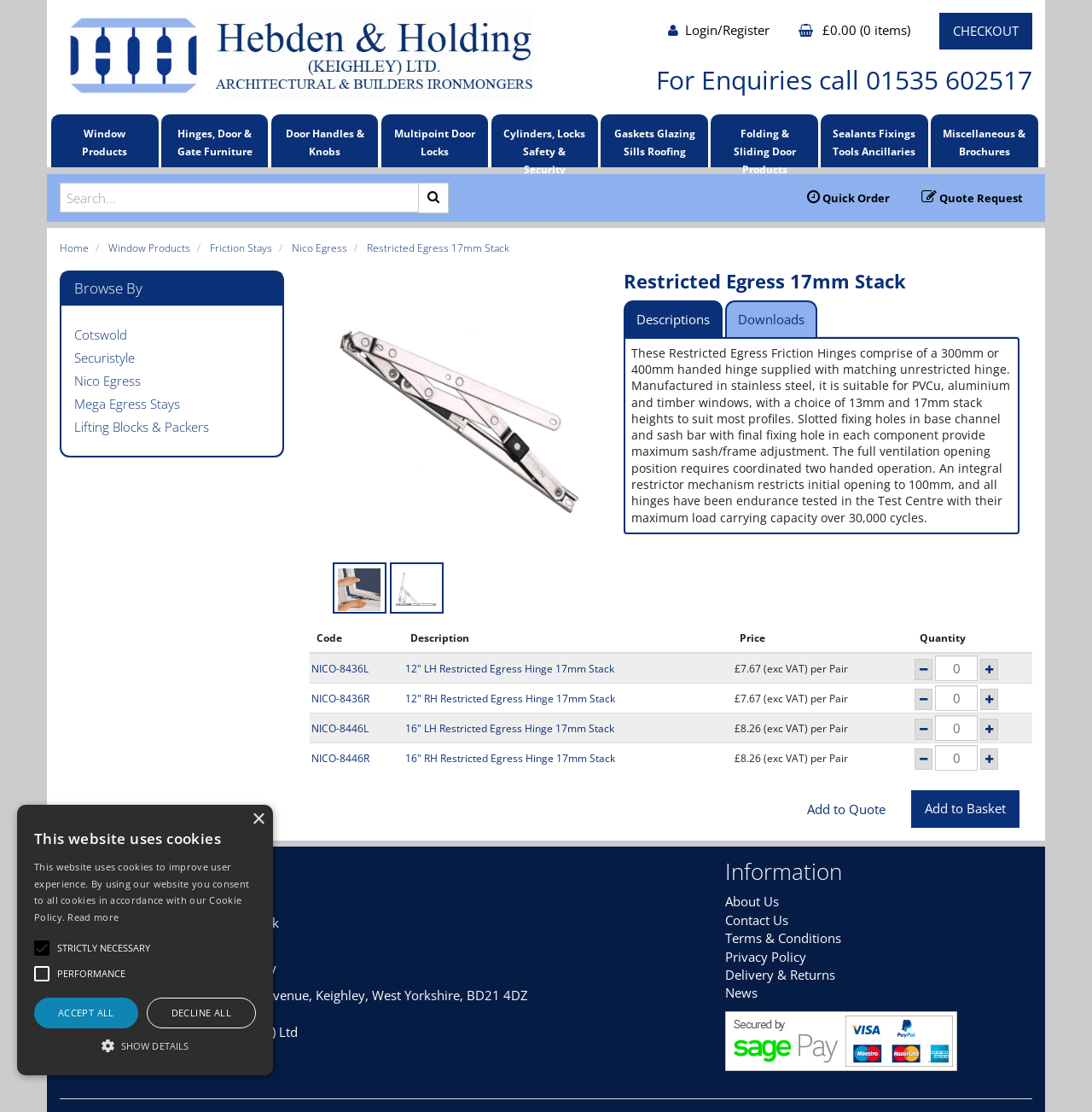Find the bounding box coordinates of the clickable element required to execute the following instruction: "Search for products". Provide the coordinates as four float numbers between 0 and 1, i.e., [left, top, right, bottom].

[0.055, 0.165, 0.384, 0.191]